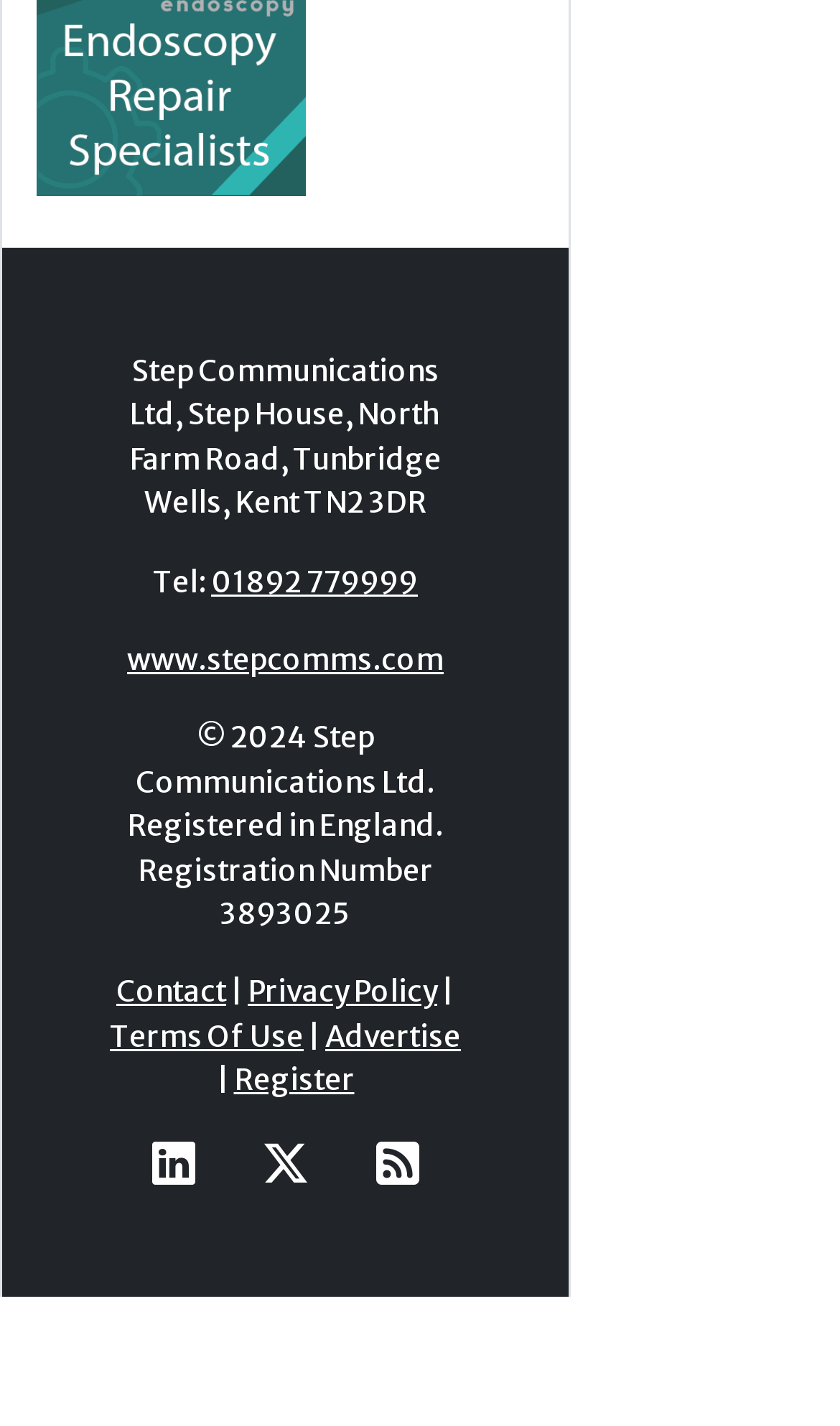What is the phone number of Step Communications Ltd?
Using the image as a reference, answer with just one word or a short phrase.

01892 779999